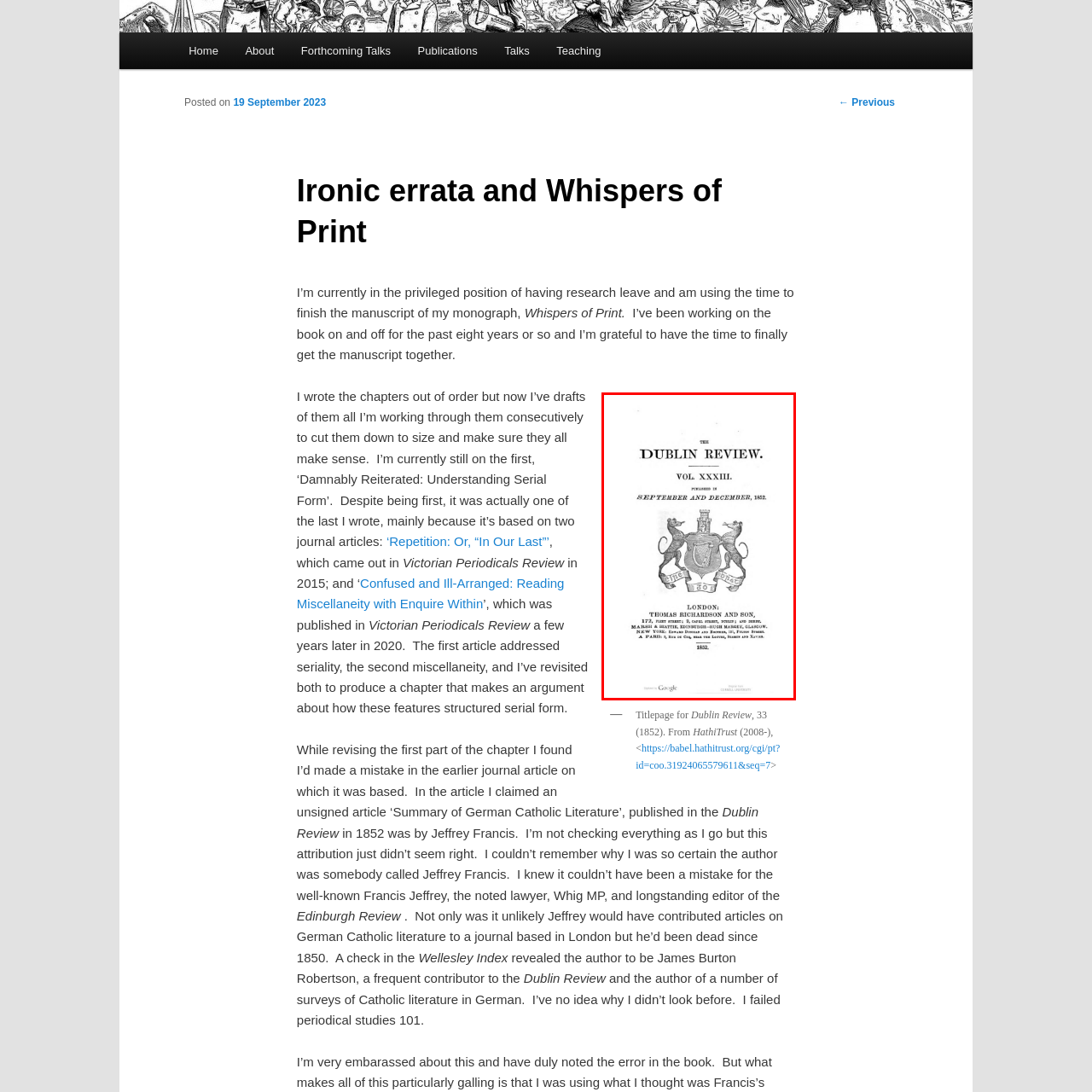What is the motto of the journal?
Analyze the image marked by the red bounding box and respond with an in-depth answer considering the visual clues.

The motto 'eire go brath' is prominently displayed on the title page, which translates to 'Ireland forever', underscoring the publication's national pride.